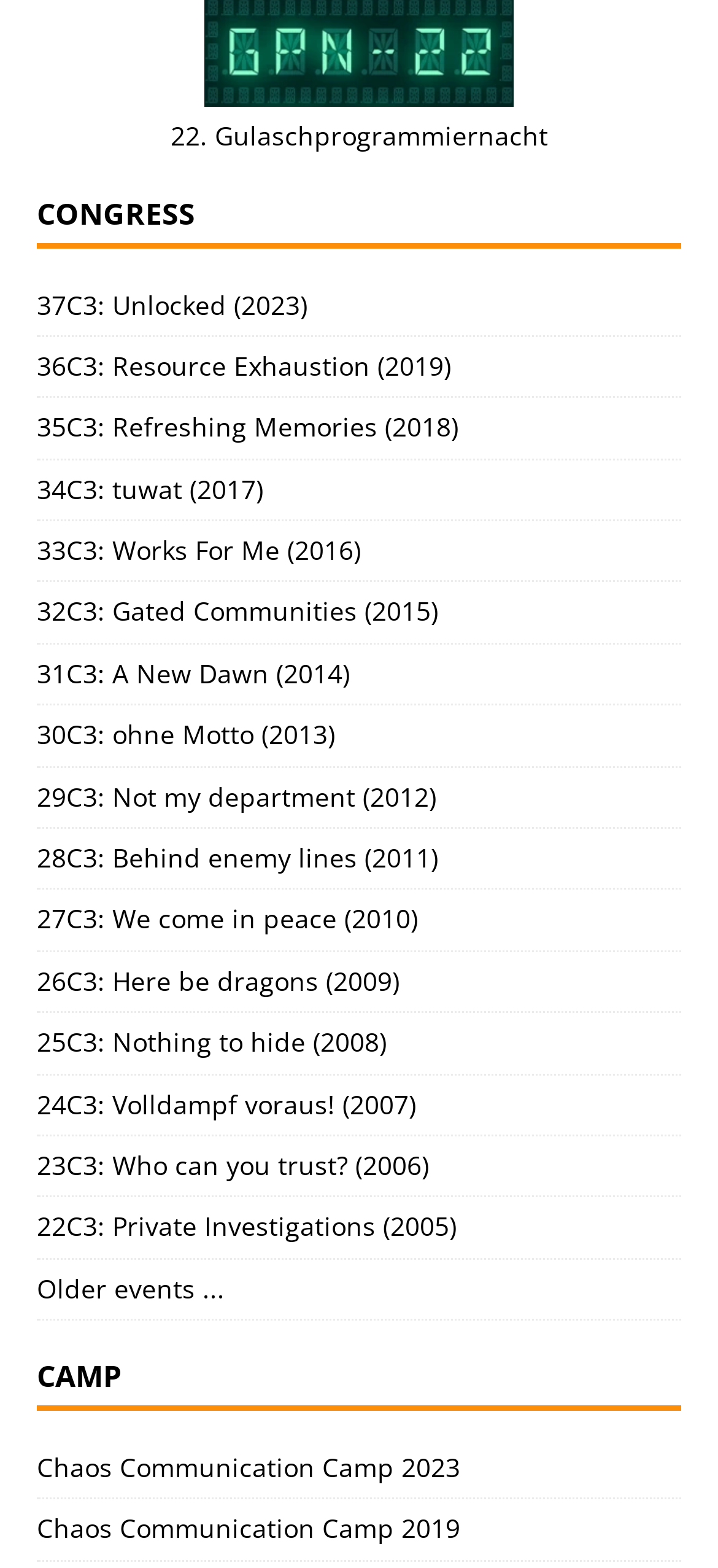Please identify the bounding box coordinates of the region to click in order to complete the given instruction: "Check out the Older events page". The coordinates should be four float numbers between 0 and 1, i.e., [left, top, right, bottom].

[0.051, 0.81, 0.313, 0.833]